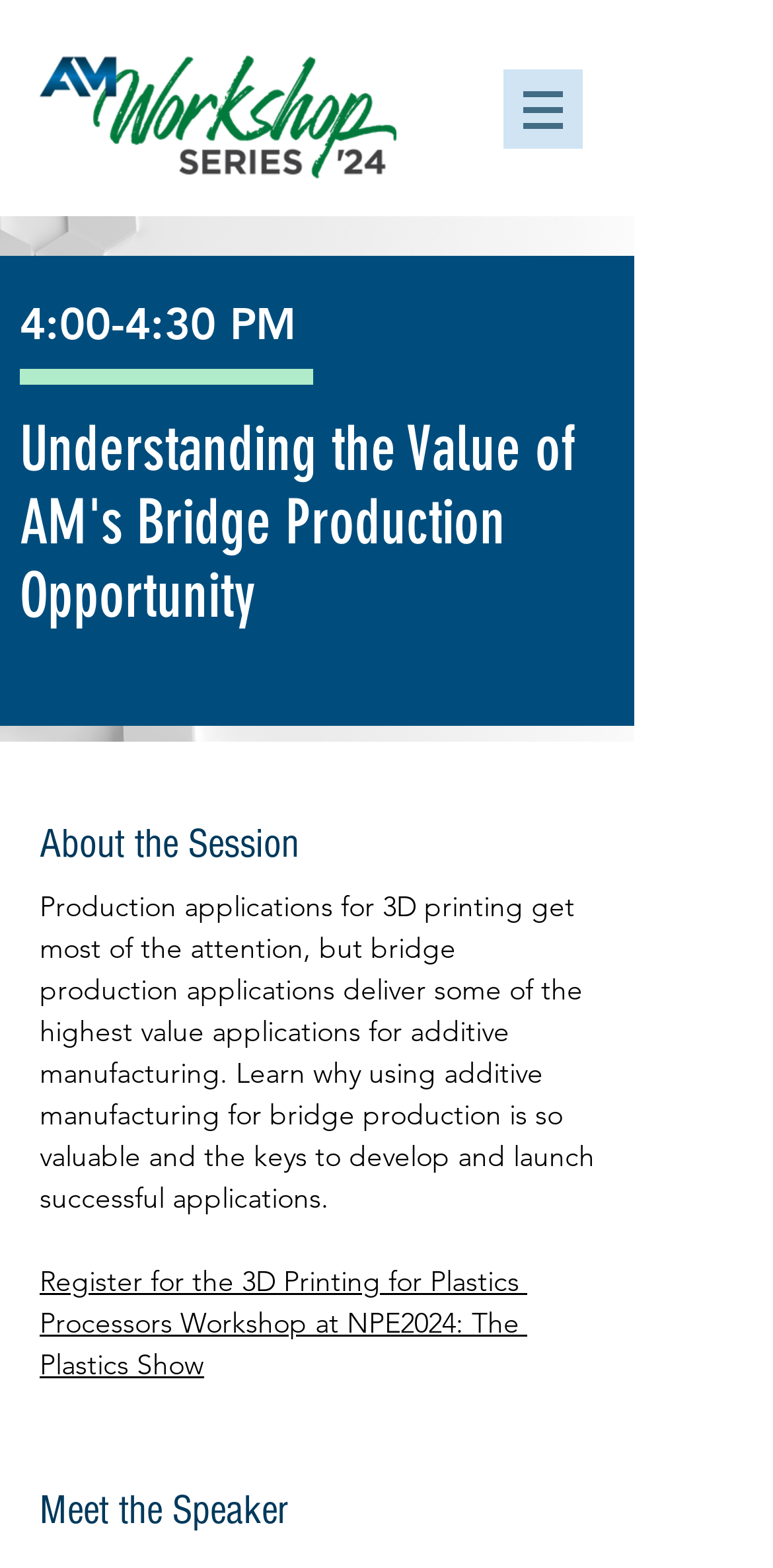Generate a thorough description of the webpage.

The webpage appears to be a session description page for a workshop or conference. At the top-left corner, there is a small image related to additive manufacturing (AM). Below the image, there is a navigation menu labeled "Site" with a dropdown button on the right side, which contains a small icon.

On the left side of the page, there is a section that displays the session schedule, showing the time "4:00-4:30 PM". Below the schedule, there is a main heading that reads "Understanding the Value of AM's Bridge Production Opportunity", which is the title of the session.

To the right of the main heading, there is a subheading "About the Session" followed by a paragraph of text that describes the session. The text explains that while production applications for 3D printing receive most of the attention, bridge production applications deliver some of the highest value applications for additive manufacturing. It also mentions that the session will cover the value of using additive manufacturing for bridge production and the keys to developing and launching successful applications.

Below the session description, there is a call-to-action link to "Register for the 3D Printing for Plastics Processors Workshop at NPE2024: The Plastics Show". Finally, at the bottom of the page, there is a section labeled "Meet the Speaker", which likely contains information about the presenter of the session.